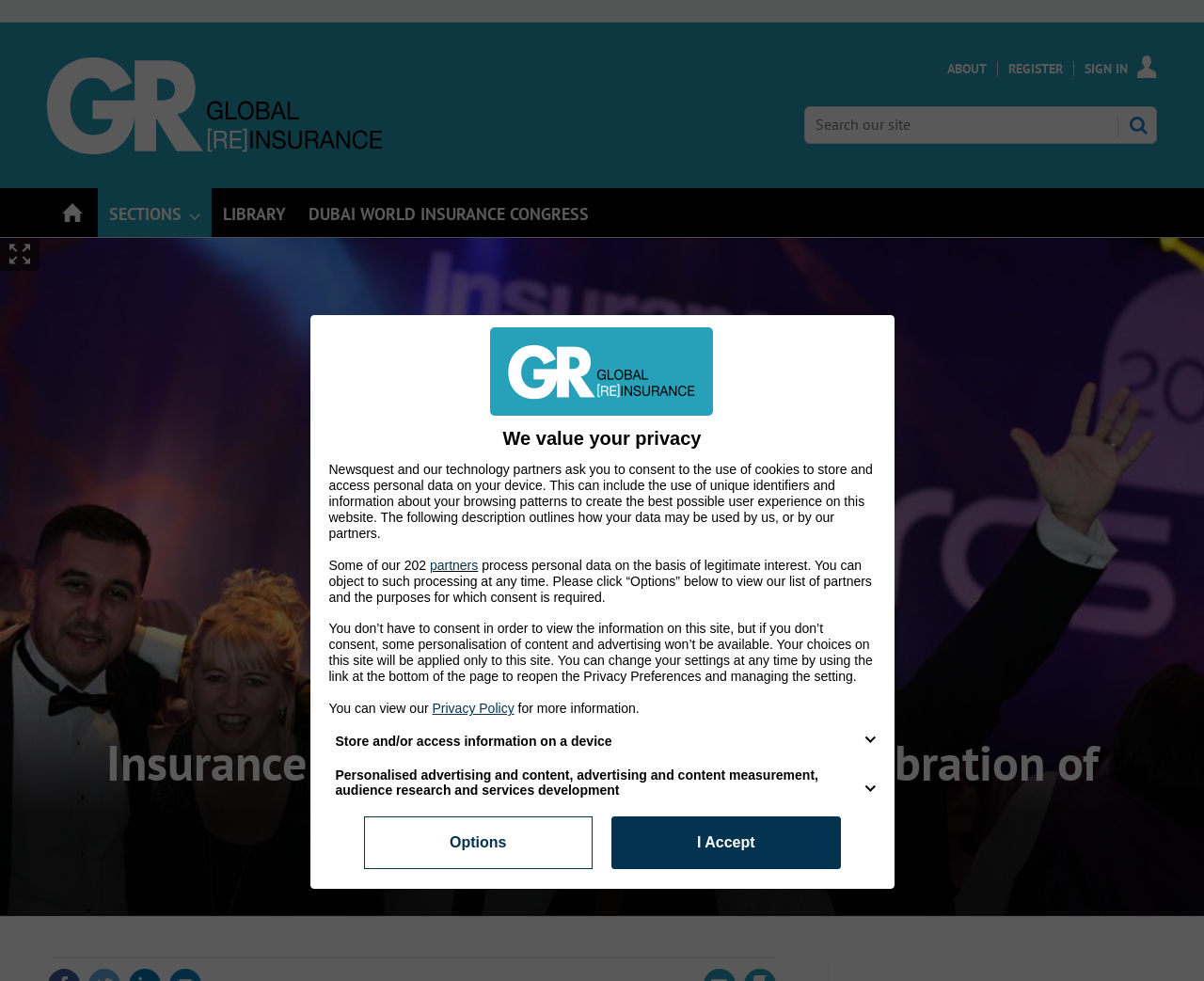Provide a short answer to the following question with just one word or phrase: What is the purpose of the textbox?

Search our site